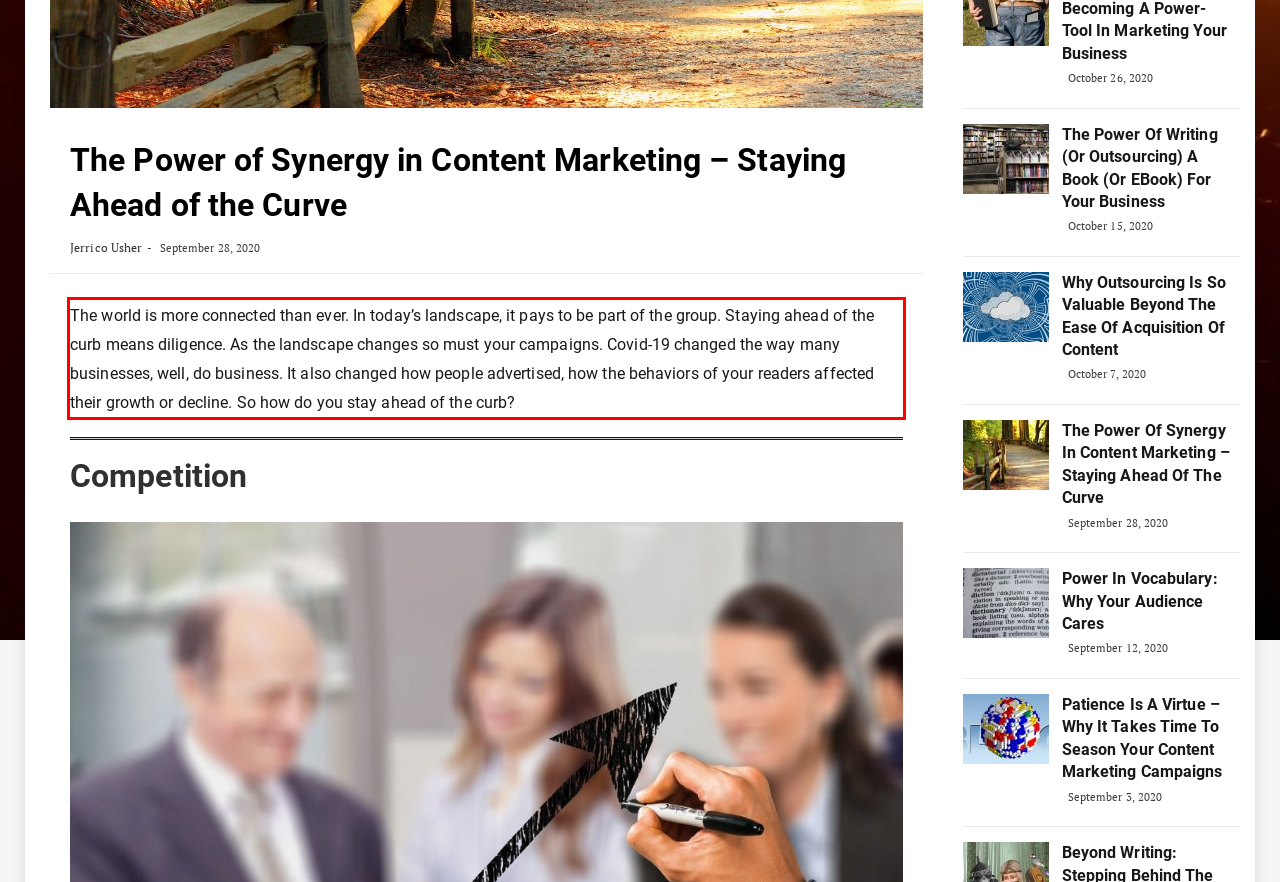Within the provided webpage screenshot, find the red rectangle bounding box and perform OCR to obtain the text content.

The world is more connected than ever. In today’s landscape, it pays to be part of the group. Staying ahead of the curb means diligence. As the landscape changes so must your campaigns. Covid-19 changed the way many businesses, well, do business. It also changed how people advertised, how the behaviors of your readers affected their growth or decline. So how do you stay ahead of the curb?